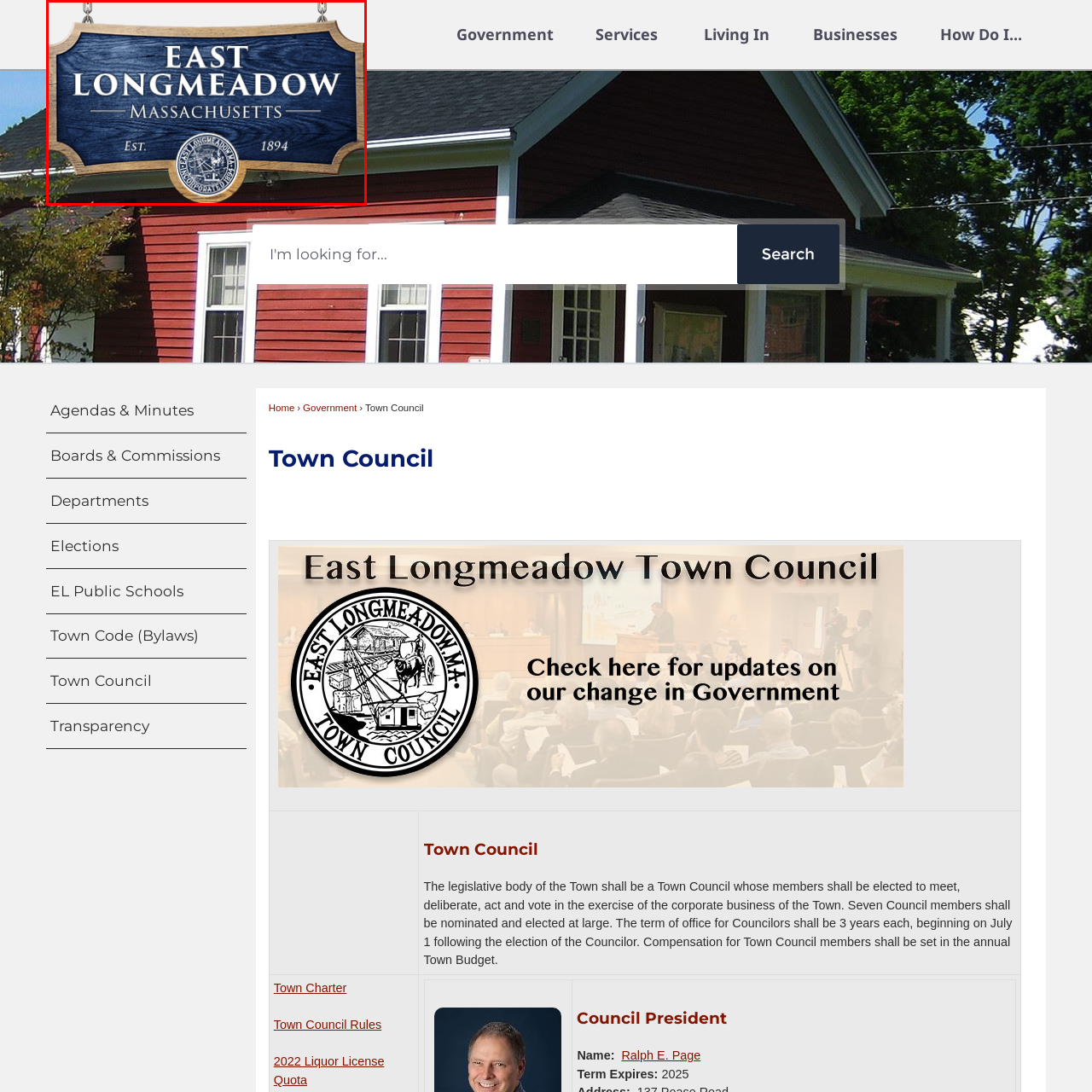Direct your attention to the image marked by the red boundary, What is the establishment date of East Longmeadow? Provide a single word or phrase in response.

EST. 1894